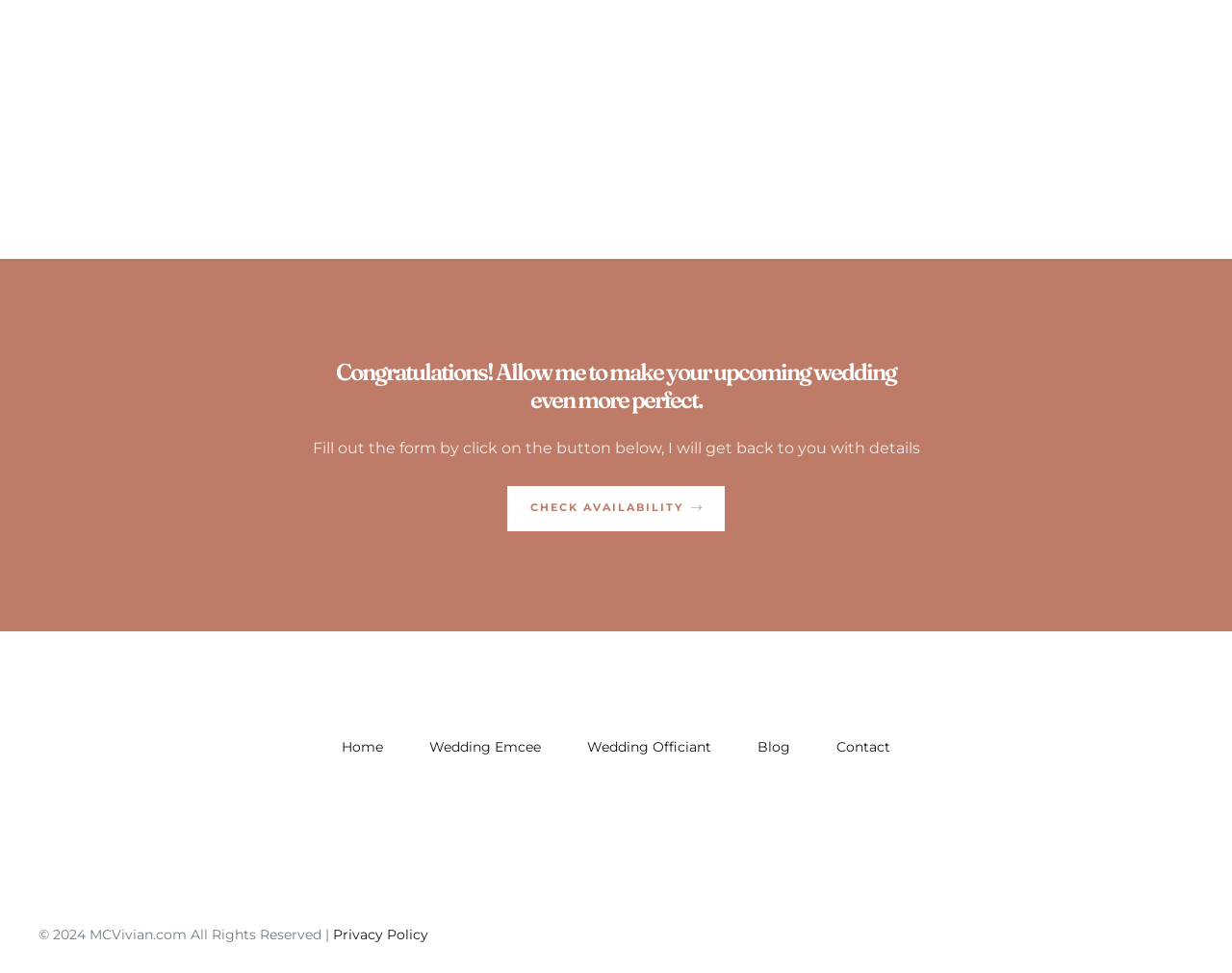What is the purpose of the form?
Refer to the image and give a detailed response to the question.

The purpose of the form is to get details, as indicated by the static text 'Fill out the form by click on the button below, I will get back to you with details'.